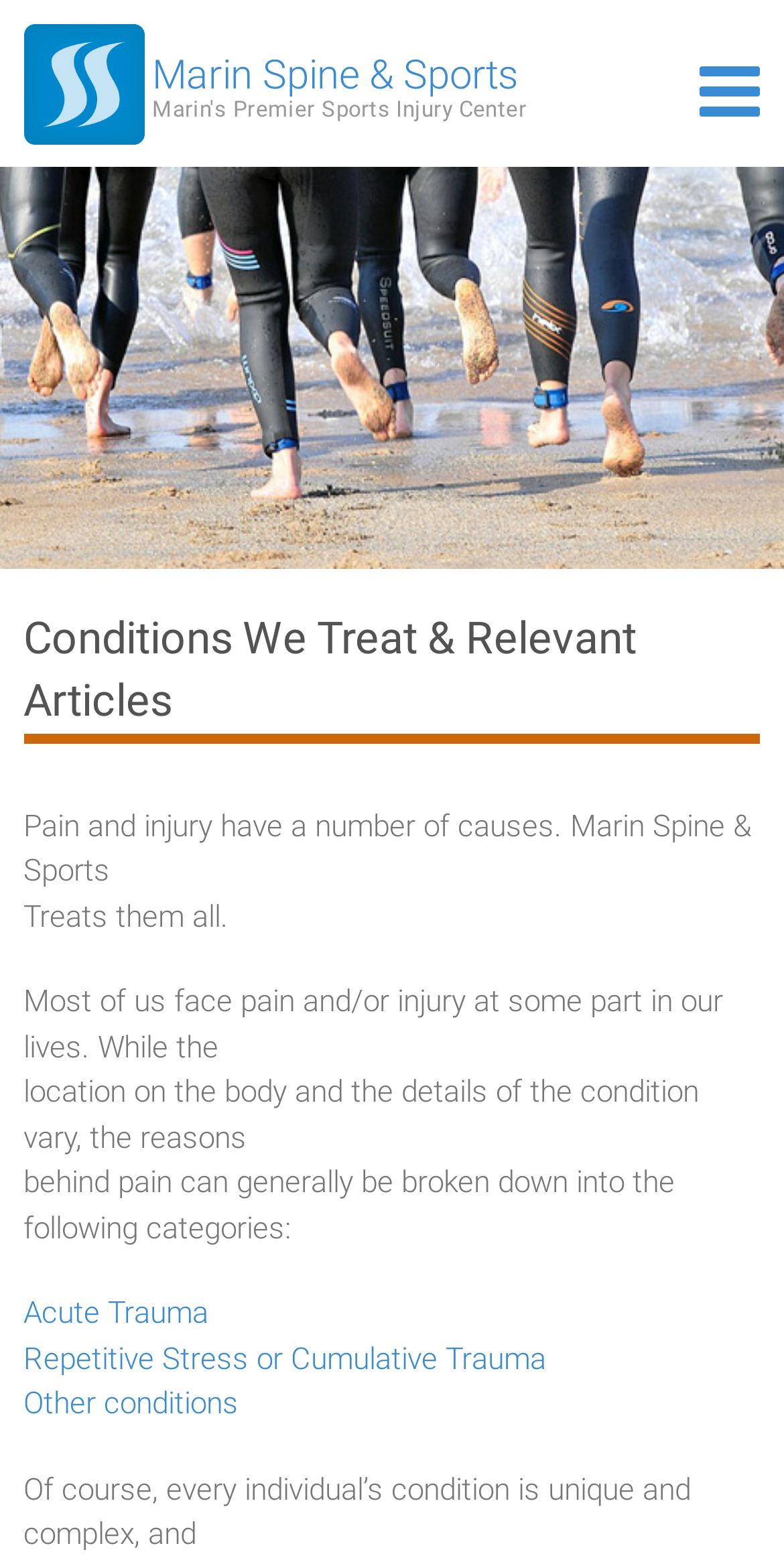Answer this question using a single word or a brief phrase:
What is the tone of the webpage?

Informative